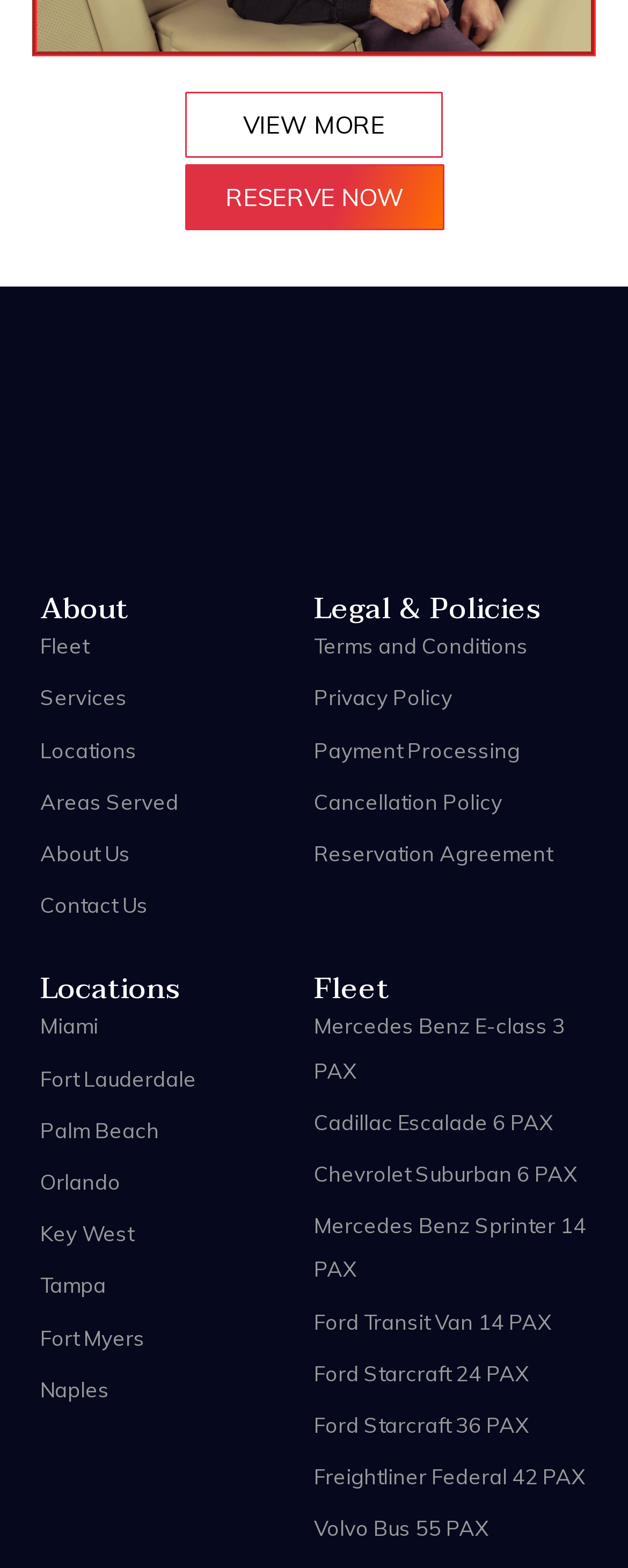What is the second policy listed?
Refer to the image and give a detailed answer to the question.

I looked at the section with the heading 'Legal & Policies' and found the second link under this section, which is 'Privacy Policy', located at coordinates [0.5, 0.432, 0.936, 0.46].